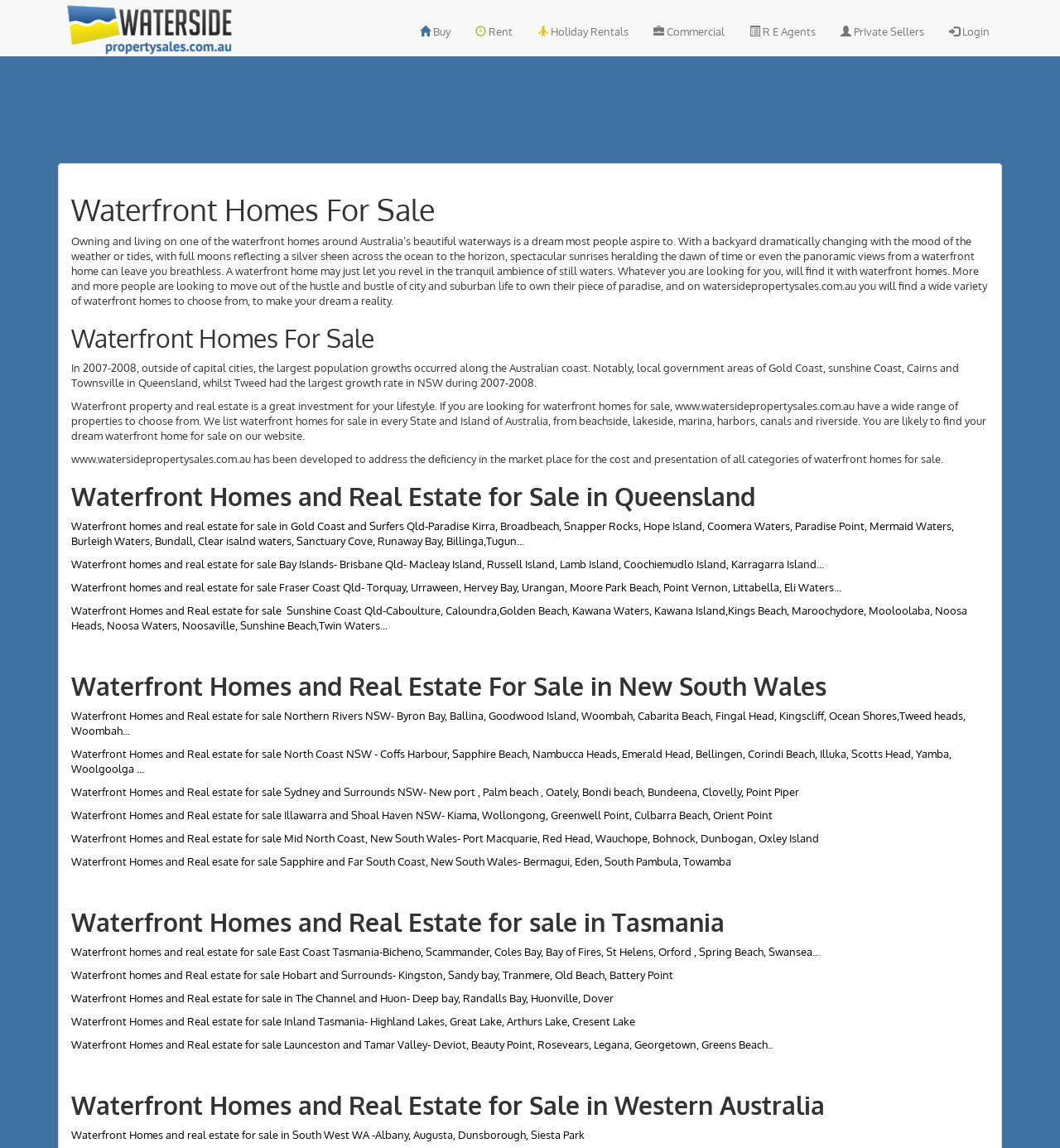Mark the bounding box of the element that matches the following description: "Private Sellers".

[0.781, 0.009, 0.884, 0.045]